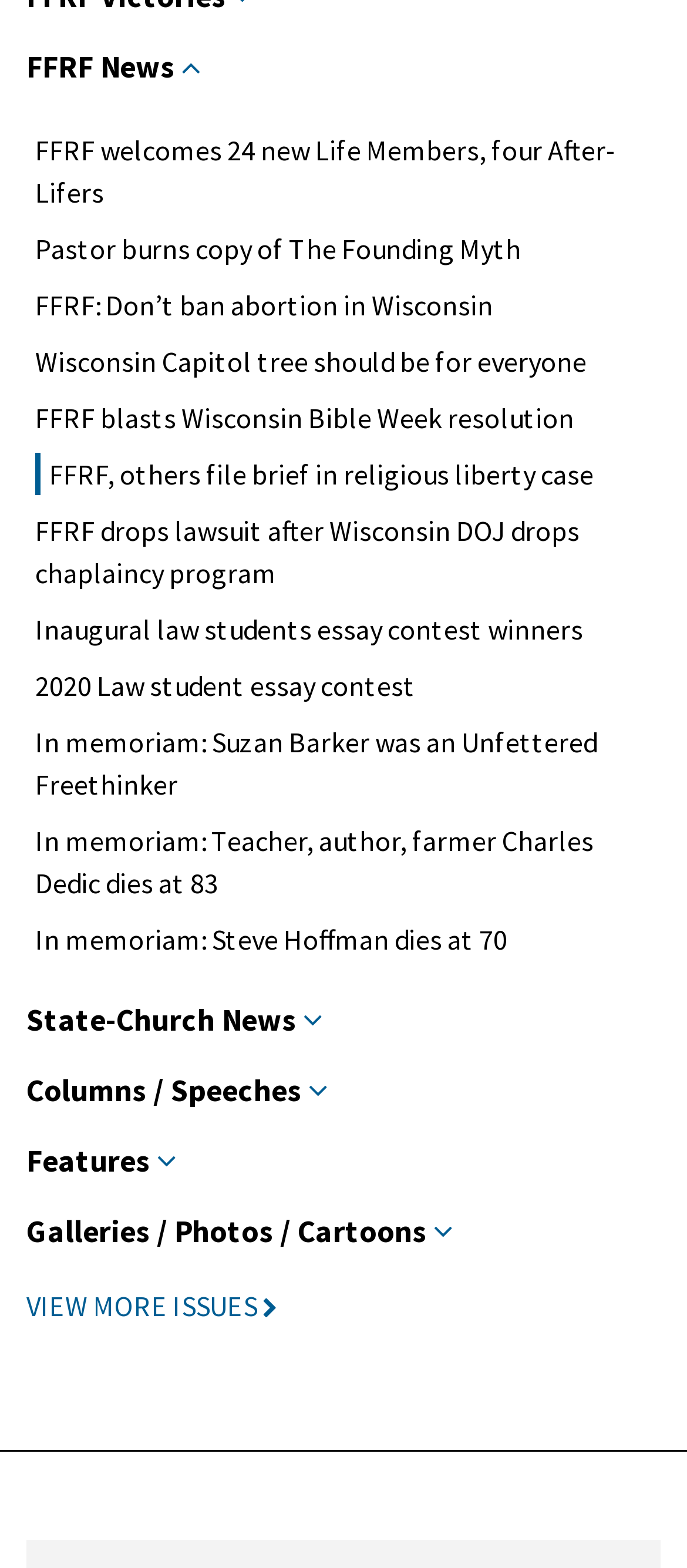Identify the bounding box coordinates for the element you need to click to achieve the following task: "Check Columns / Speeches". Provide the bounding box coordinates as four float numbers between 0 and 1, in the form [left, top, right, bottom].

[0.038, 0.673, 0.962, 0.719]